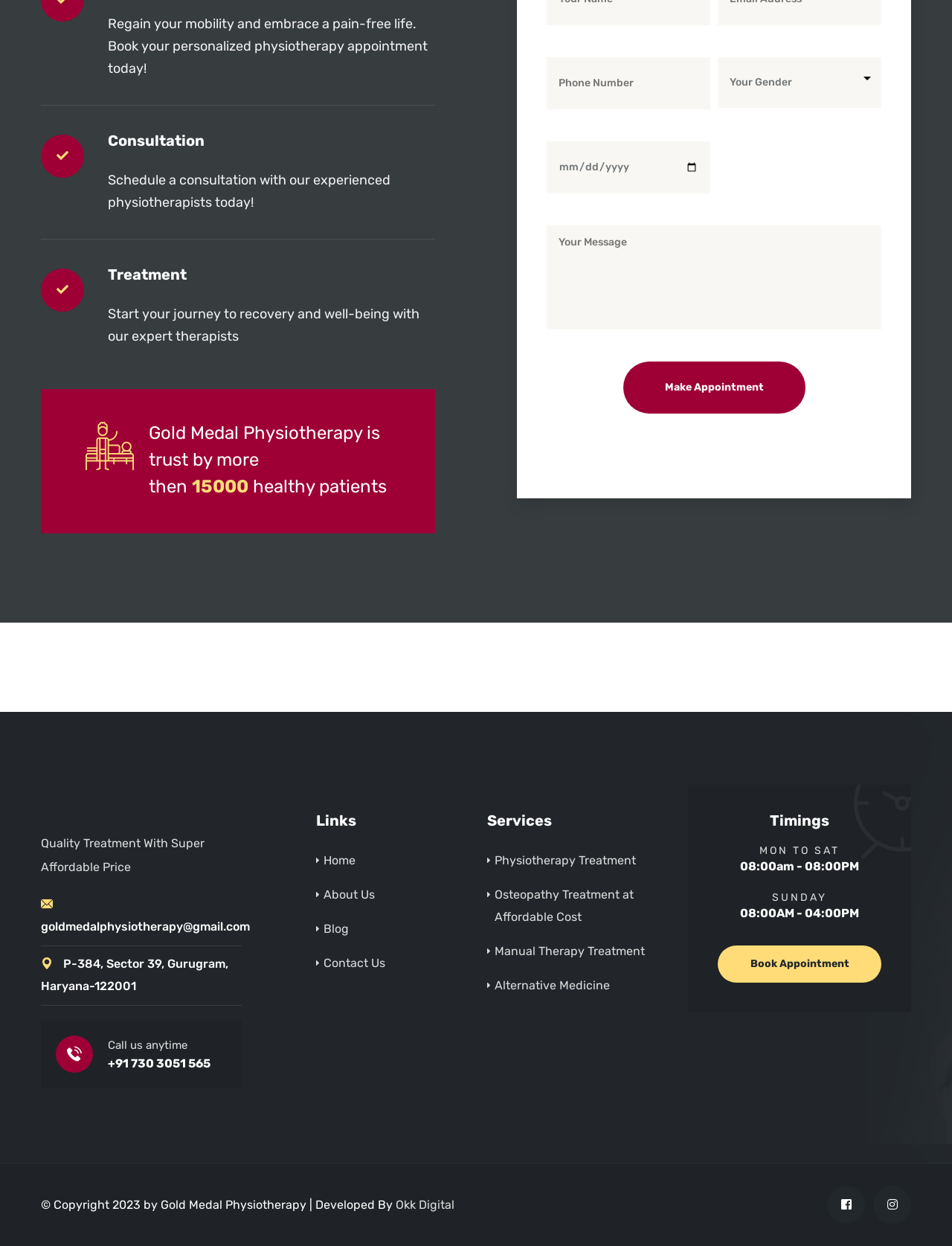Given the following UI element description: "Contact Us", find the bounding box coordinates in the webpage screenshot.

[0.332, 0.764, 0.405, 0.782]